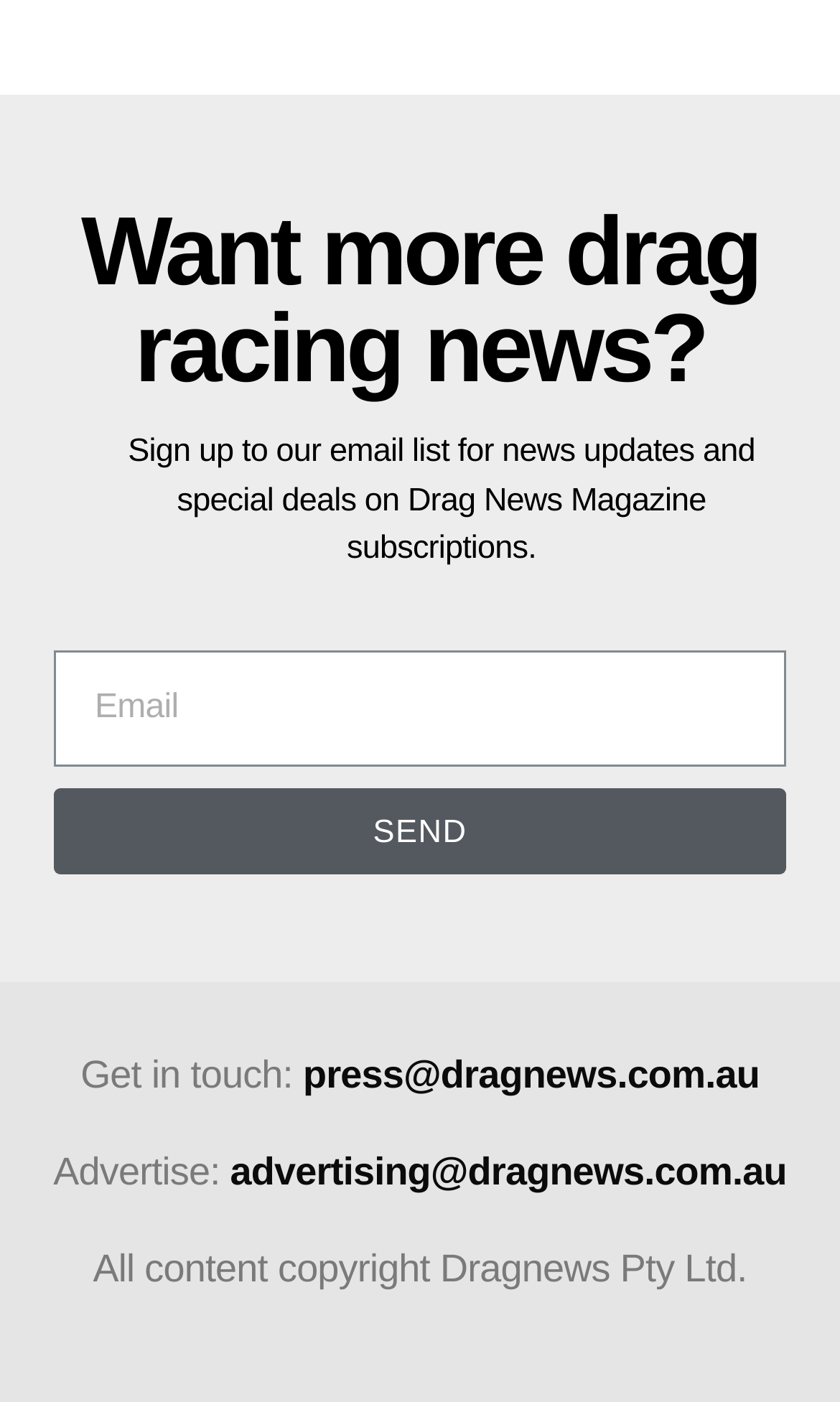Identify the bounding box of the HTML element described as: "Send".

[0.064, 0.563, 0.936, 0.624]